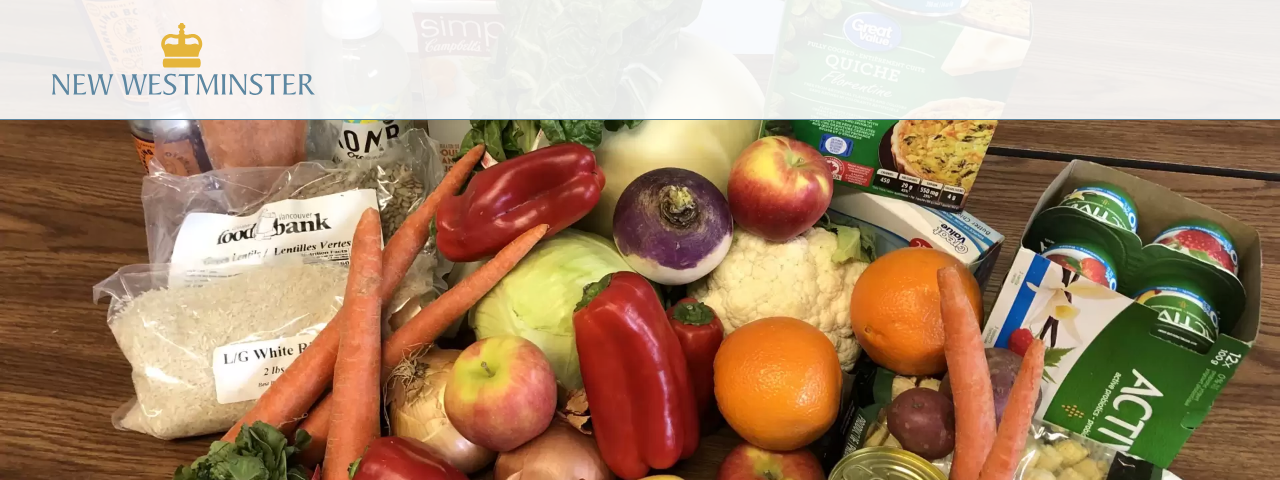Please analyze the image and provide a thorough answer to the question:
Is the image related to a food bank?

The backdrop features promotional materials related to the Greater Vancouver Food Bank, and the image highlights the critical role of food banks in supporting vulnerable populations, which suggests that the image is related to a food bank.